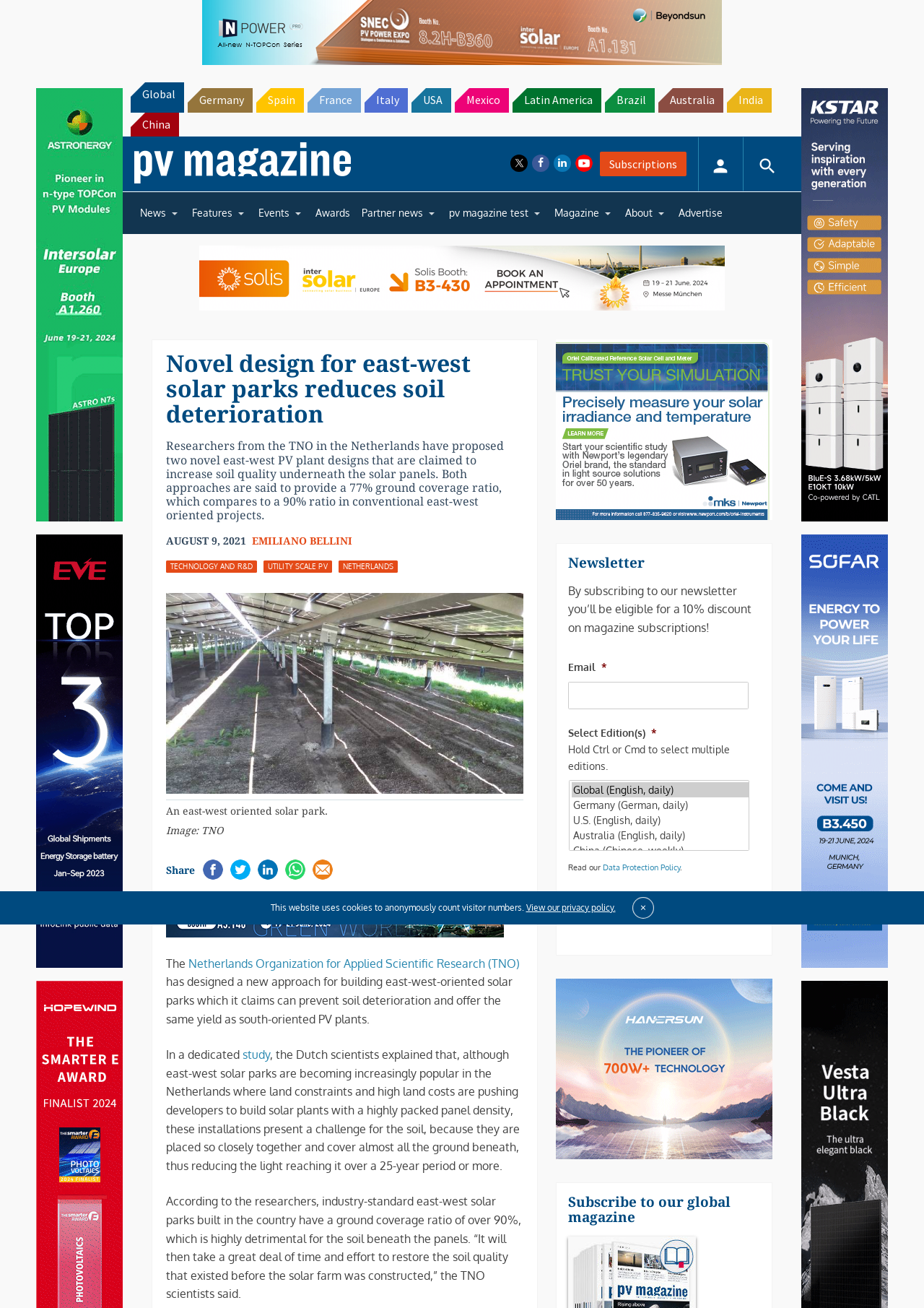Specify the bounding box coordinates of the element's area that should be clicked to execute the given instruction: "Subscribe to the newsletter". The coordinates should be four float numbers between 0 and 1, i.e., [left, top, right, bottom].

[0.615, 0.505, 0.81, 0.542]